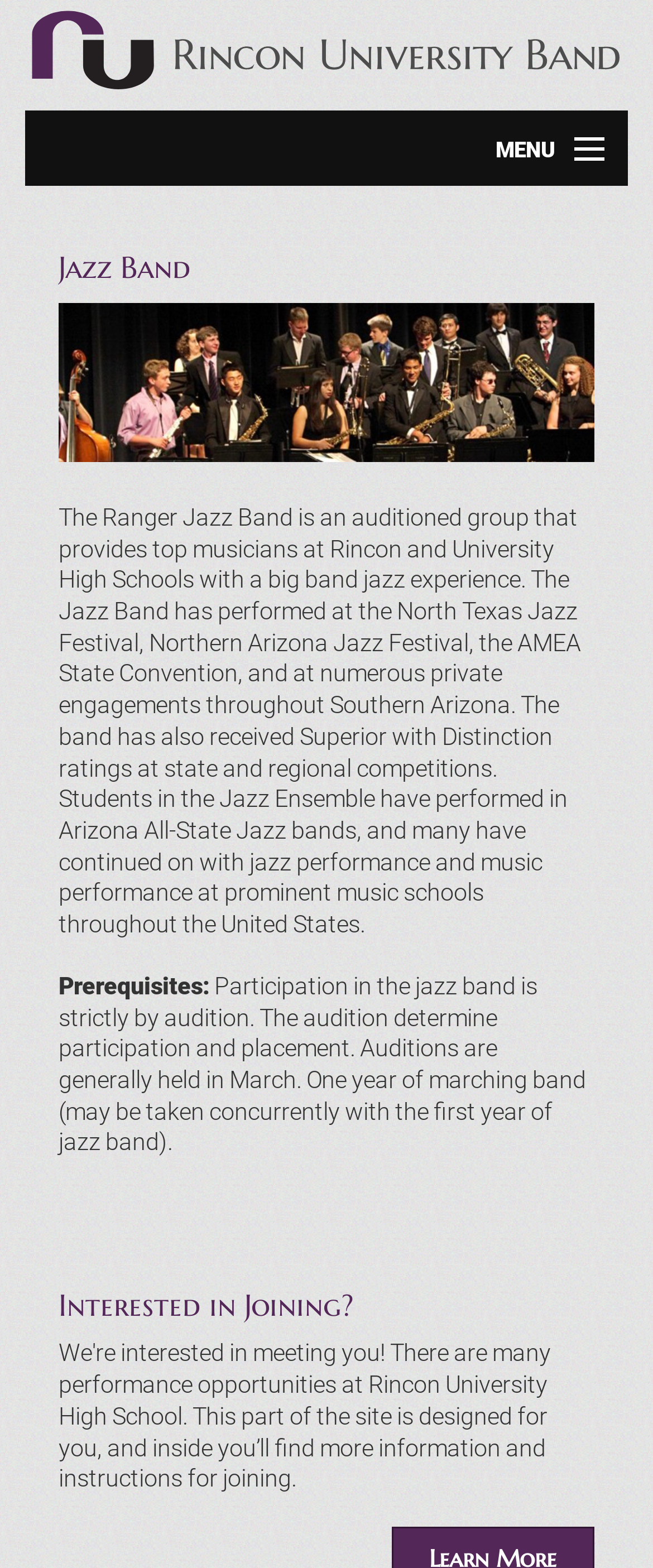Indicate the bounding box coordinates of the element that must be clicked to execute the instruction: "Go to the Home page". The coordinates should be given as four float numbers between 0 and 1, i.e., [left, top, right, bottom].

[0.038, 0.119, 0.962, 0.167]